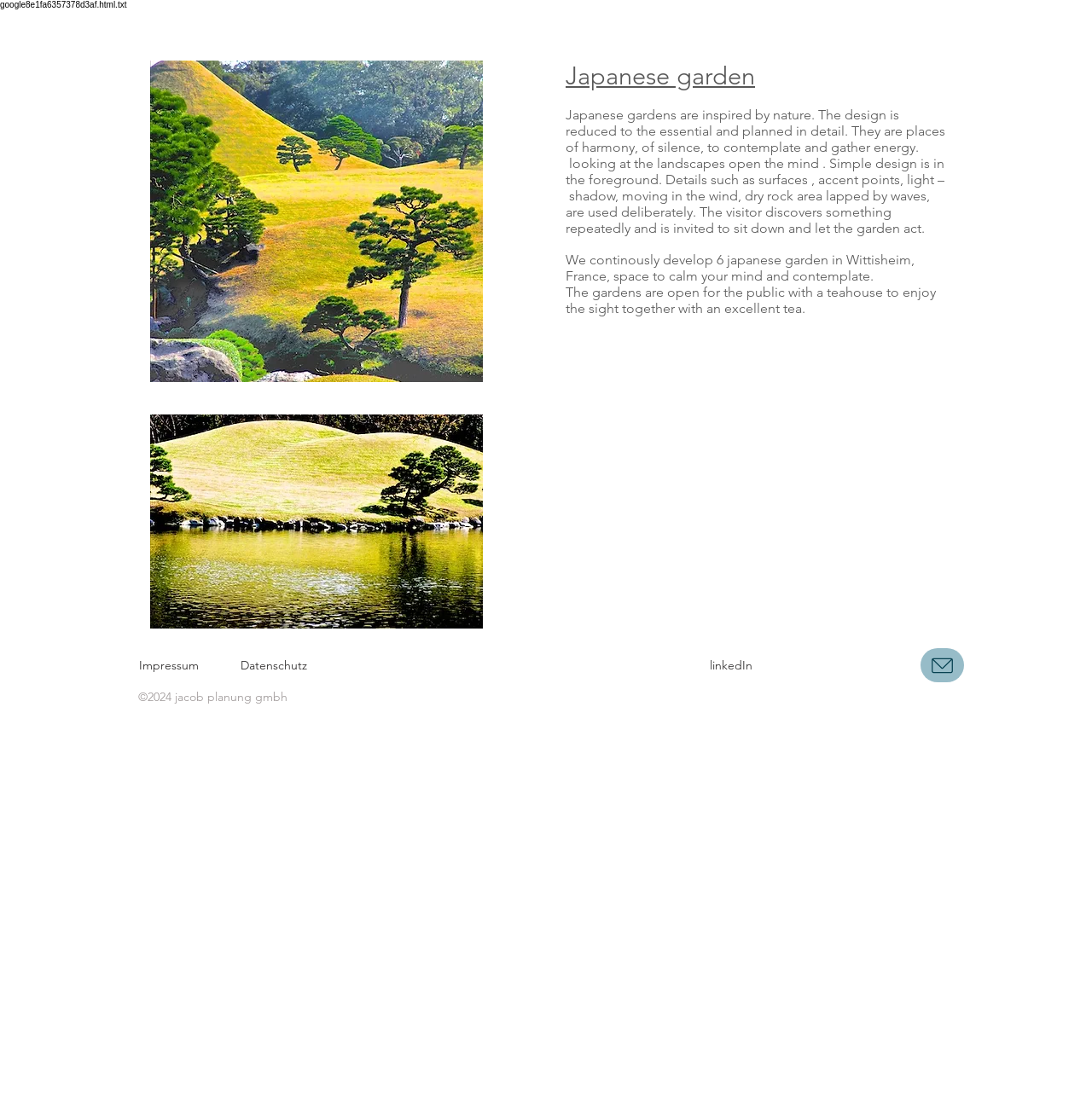Look at the image and write a detailed answer to the question: 
Where is the Japanese garden located?

The webpage mentions that the Japanese garden is being developed in Wittisheim, France, and that it is open to the public with a teahouse.